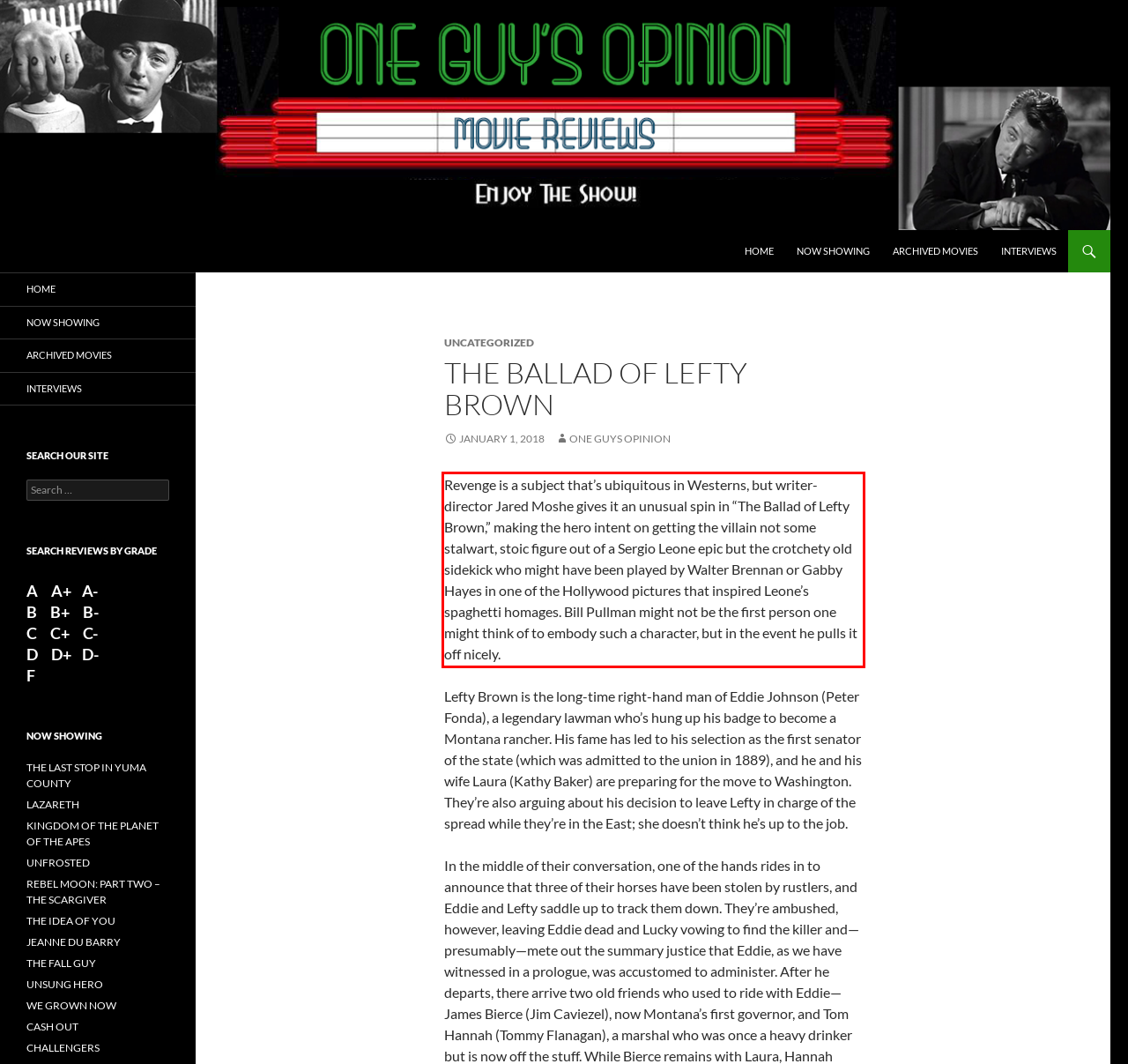Review the screenshot of the webpage and recognize the text inside the red rectangle bounding box. Provide the extracted text content.

Revenge is a subject that’s ubiquitous in Westerns, but writer-director Jared Moshe gives it an unusual spin in “The Ballad of Lefty Brown,” making the hero intent on getting the villain not some stalwart, stoic figure out of a Sergio Leone epic but the crotchety old sidekick who might have been played by Walter Brennan or Gabby Hayes in one of the Hollywood pictures that inspired Leone’s spaghetti homages. Bill Pullman might not be the first person one might think of to embody such a character, but in the event he pulls it off nicely.